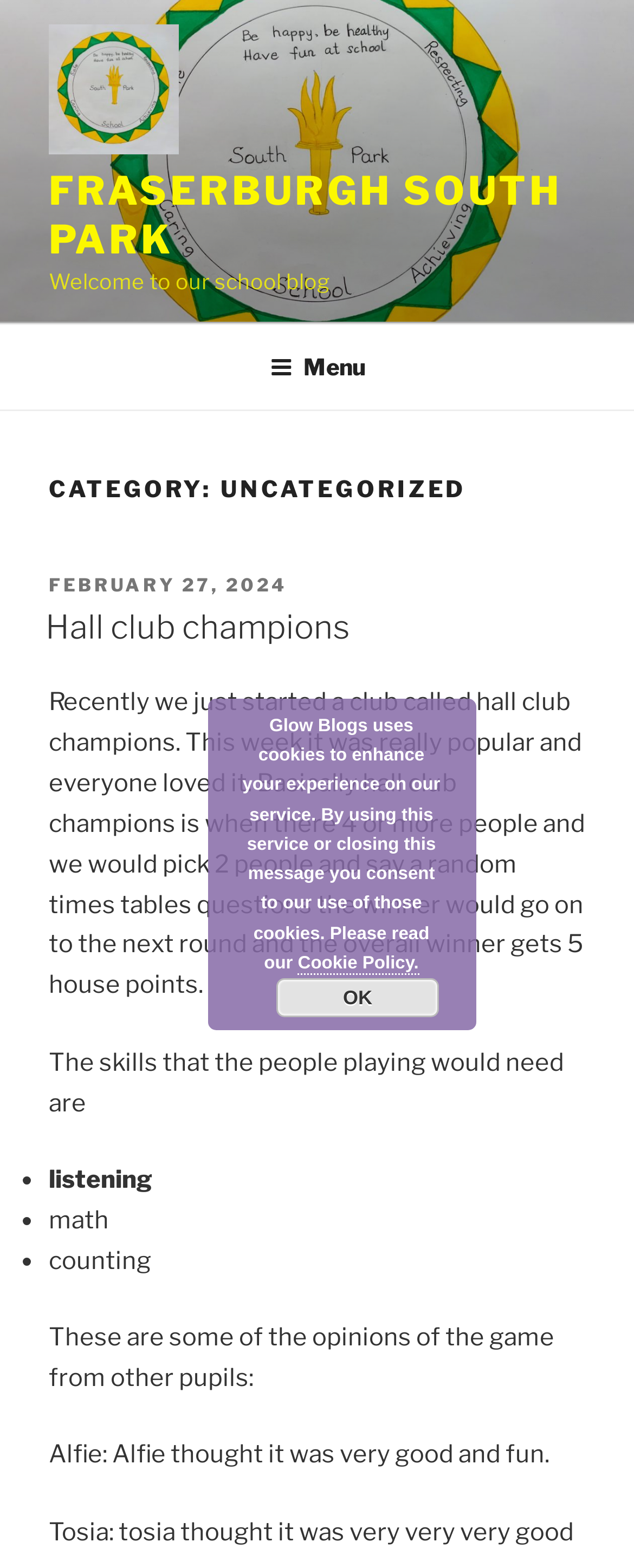What is the name of the club mentioned in the blog post?
Offer a detailed and full explanation in response to the question.

The name of the club can be found in the heading element with the text 'Hall club champions' which is located in the main content area of the webpage.